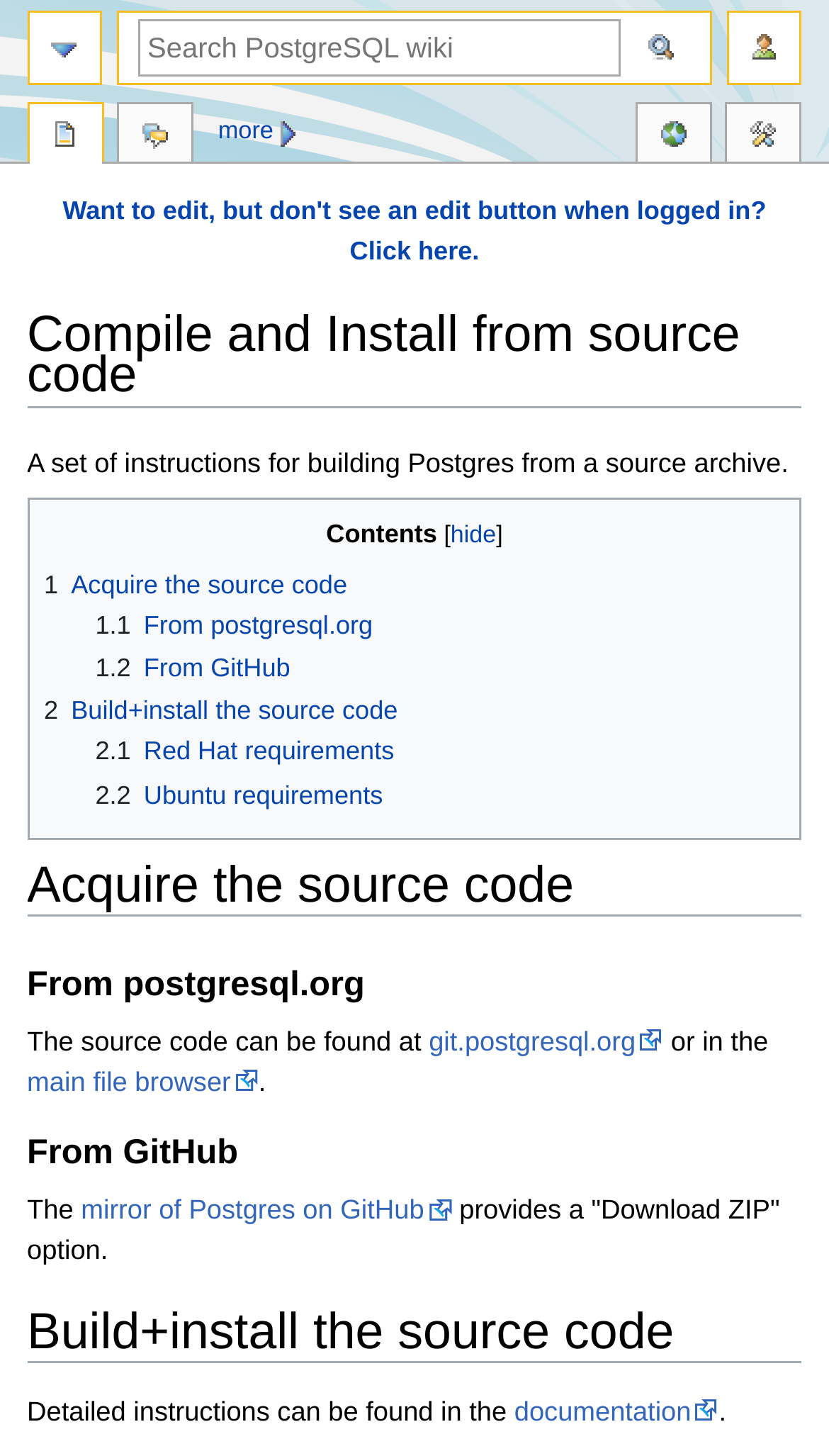What is the 'Download ZIP' option for? Refer to the image and provide a one-word or short phrase answer.

GitHub